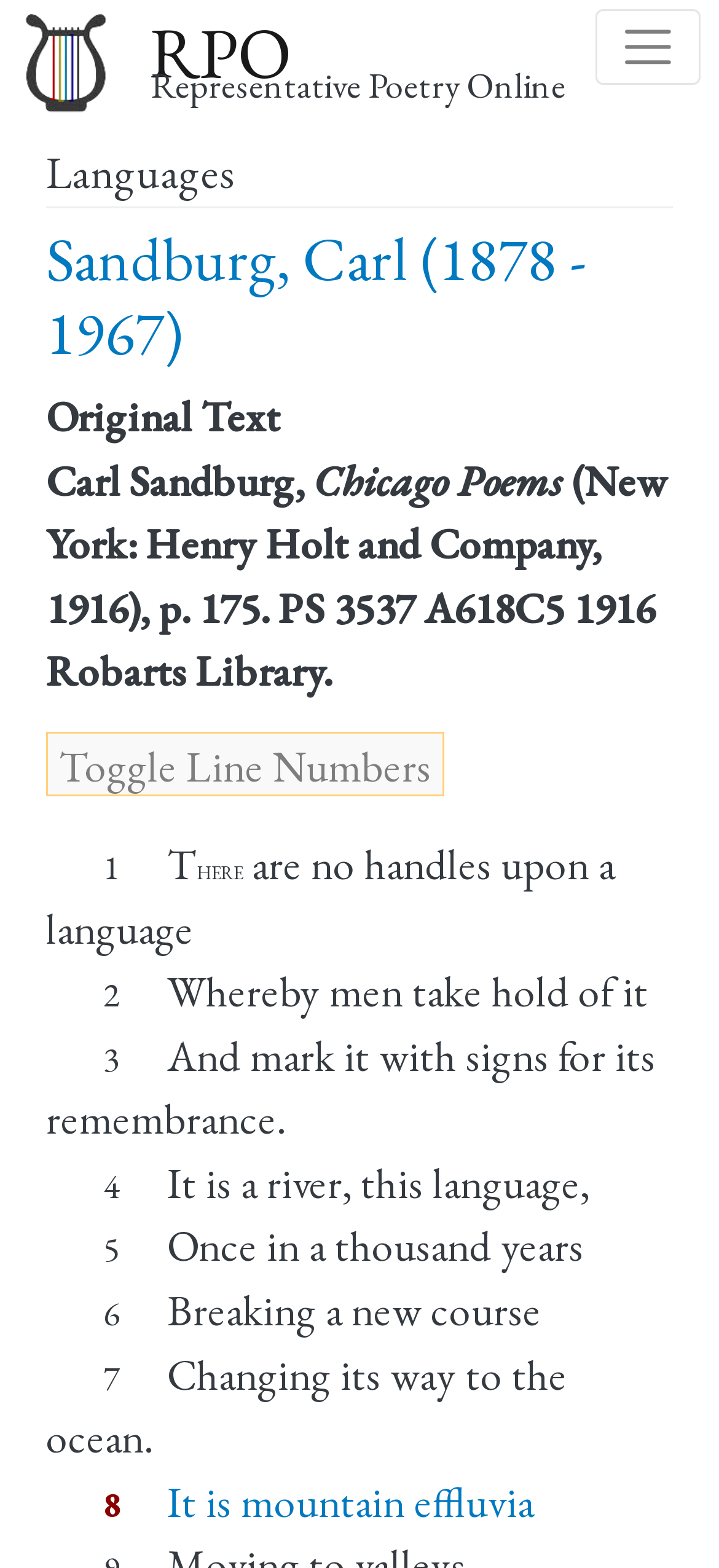How many lines of the poem are displayed?
Answer briefly with a single word or phrase based on the image.

8